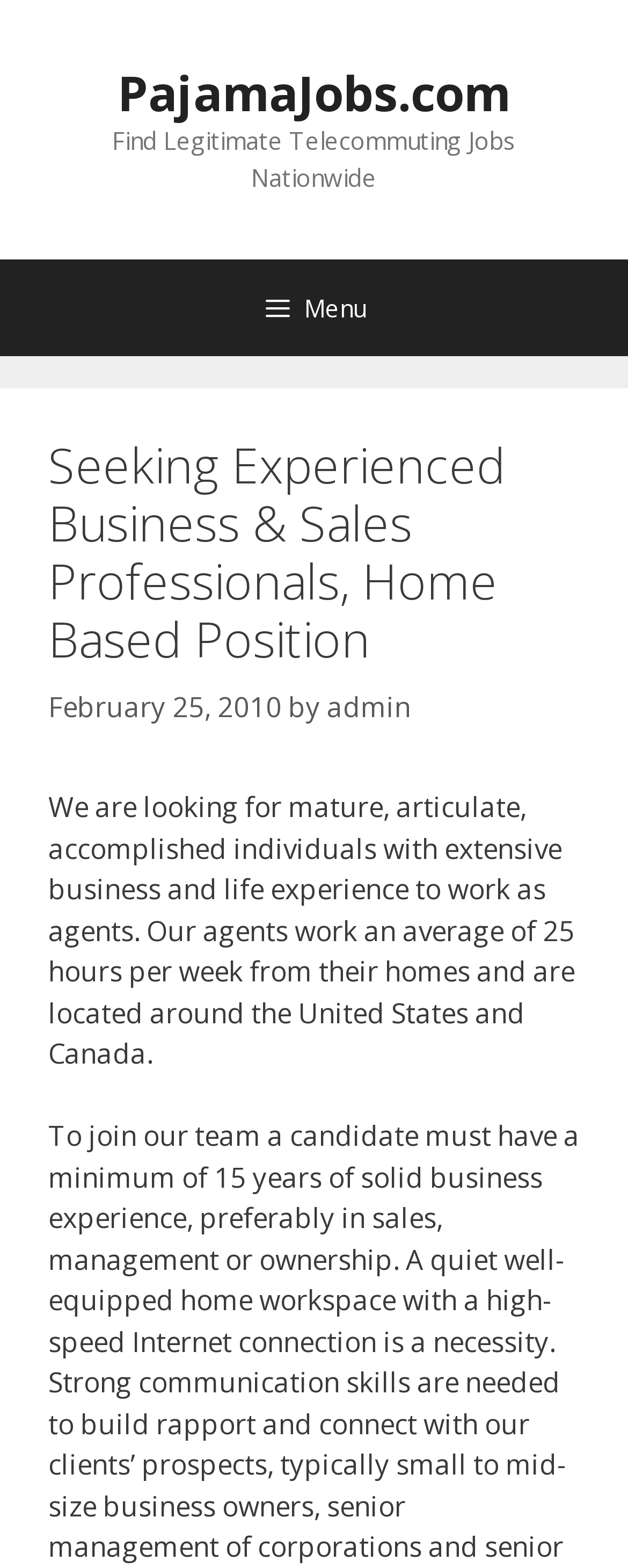Who is the author of the post?
Please provide a comprehensive answer based on the information in the image.

The author of the post can be found in the main content section of the webpage, where it says 'by admin'.